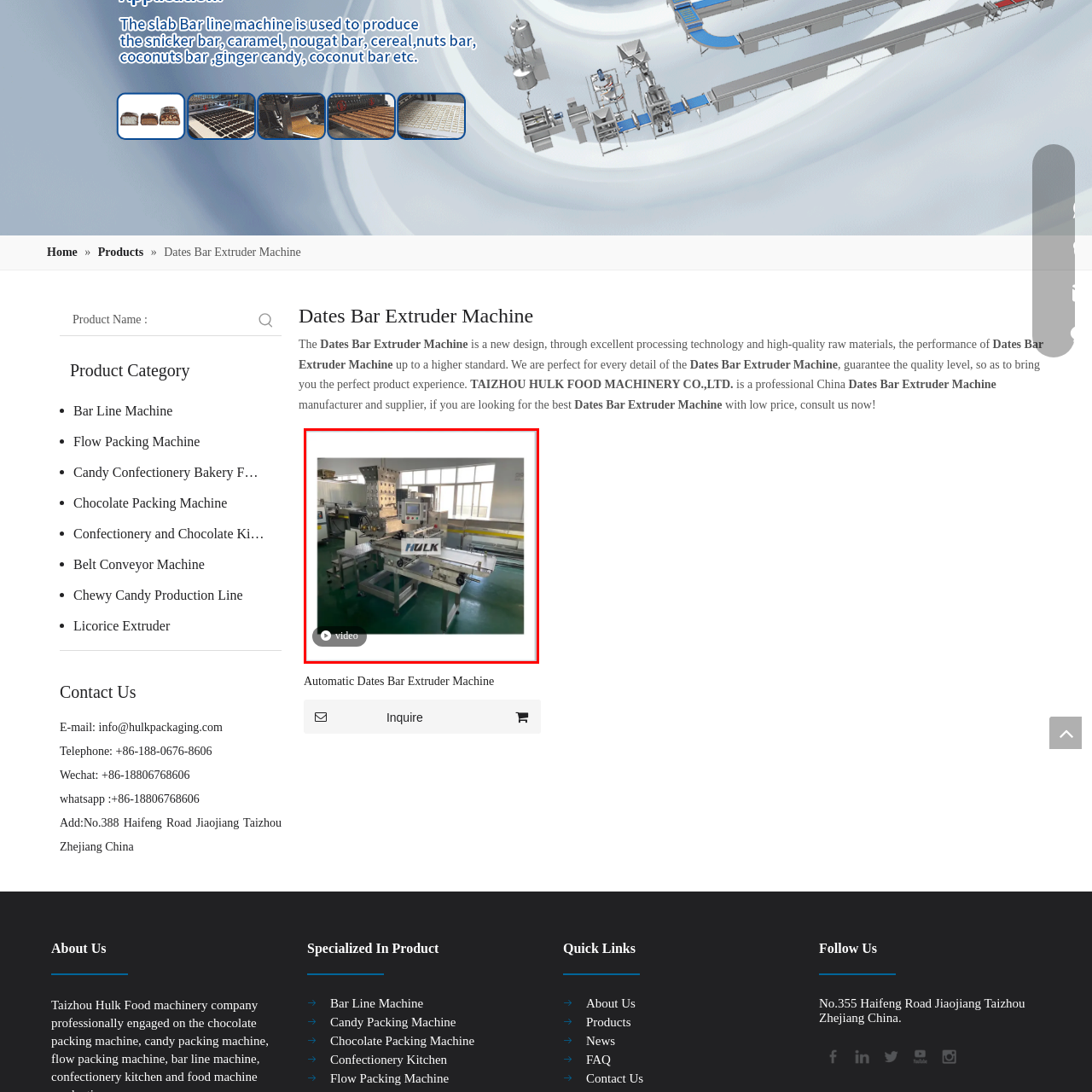What is the name of the machine?
Examine the visual content inside the red box and reply with a single word or brief phrase that best answers the question.

Automatic Dates Bar Extruder Machine